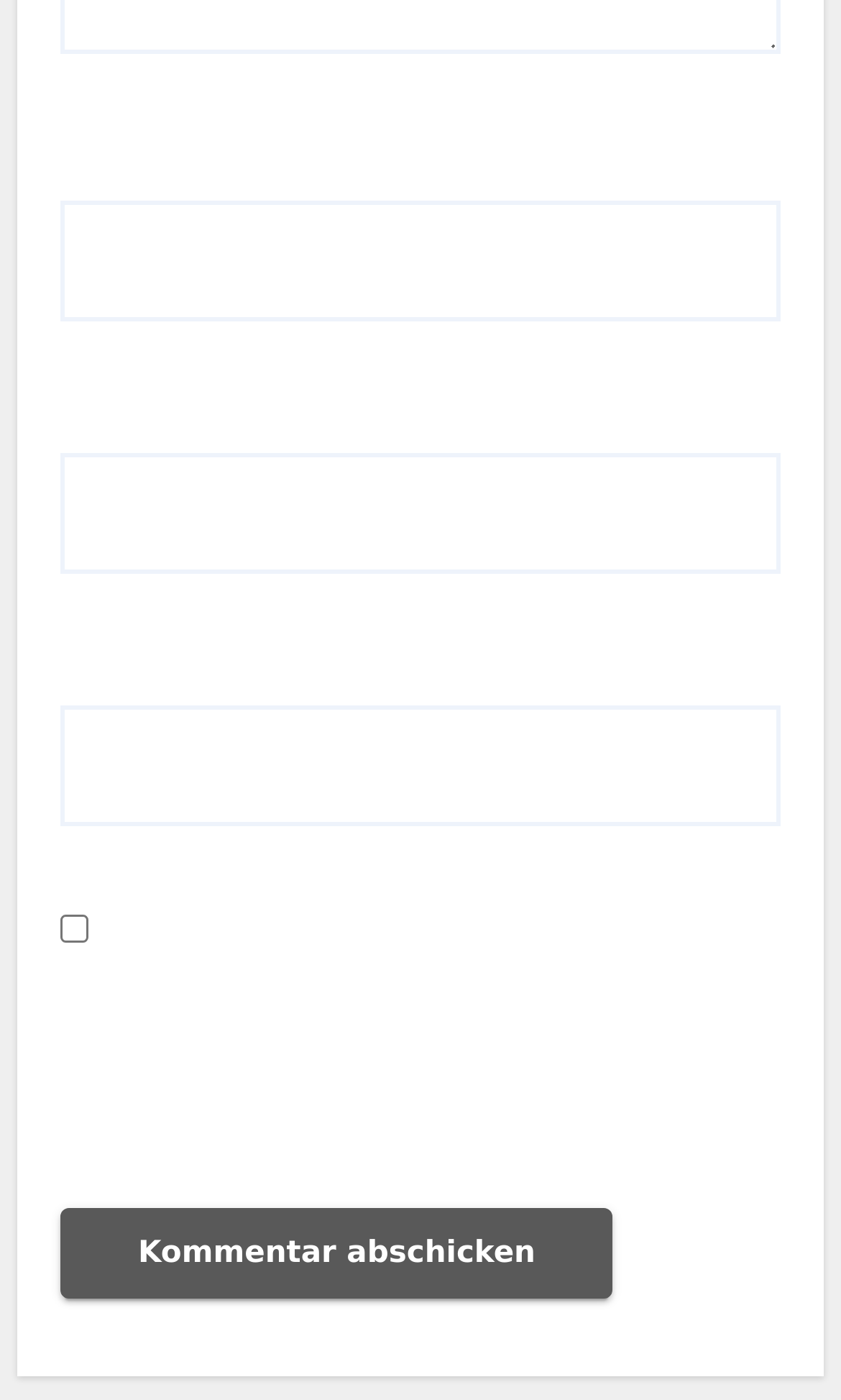Determine the bounding box for the described HTML element: "name="submit" value="Kommentar abschicken"". Ensure the coordinates are four float numbers between 0 and 1 in the format [left, top, right, bottom].

[0.072, 0.863, 0.729, 0.928]